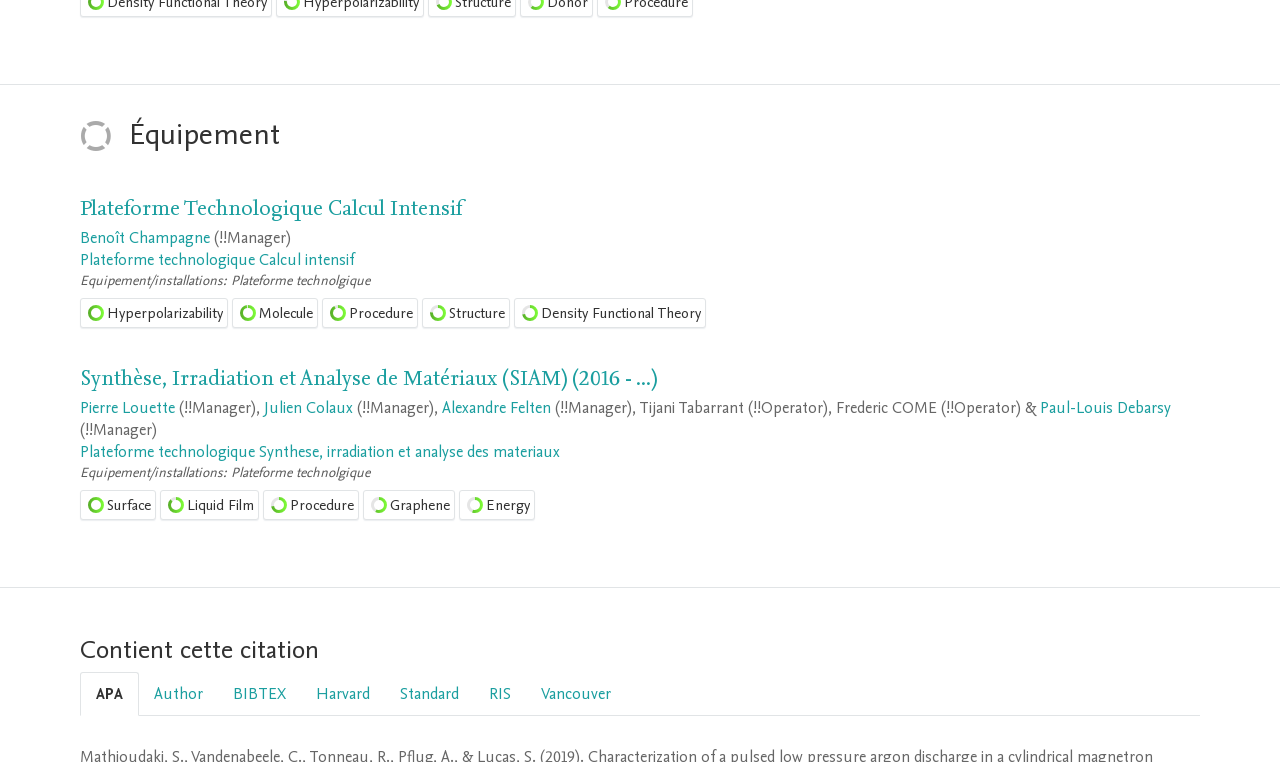Please identify the bounding box coordinates of the clickable area that will fulfill the following instruction: "Click on the link 'Plateforme Technologique Calcul Intensif'". The coordinates should be in the format of four float numbers between 0 and 1, i.e., [left, top, right, bottom].

[0.062, 0.256, 0.361, 0.292]